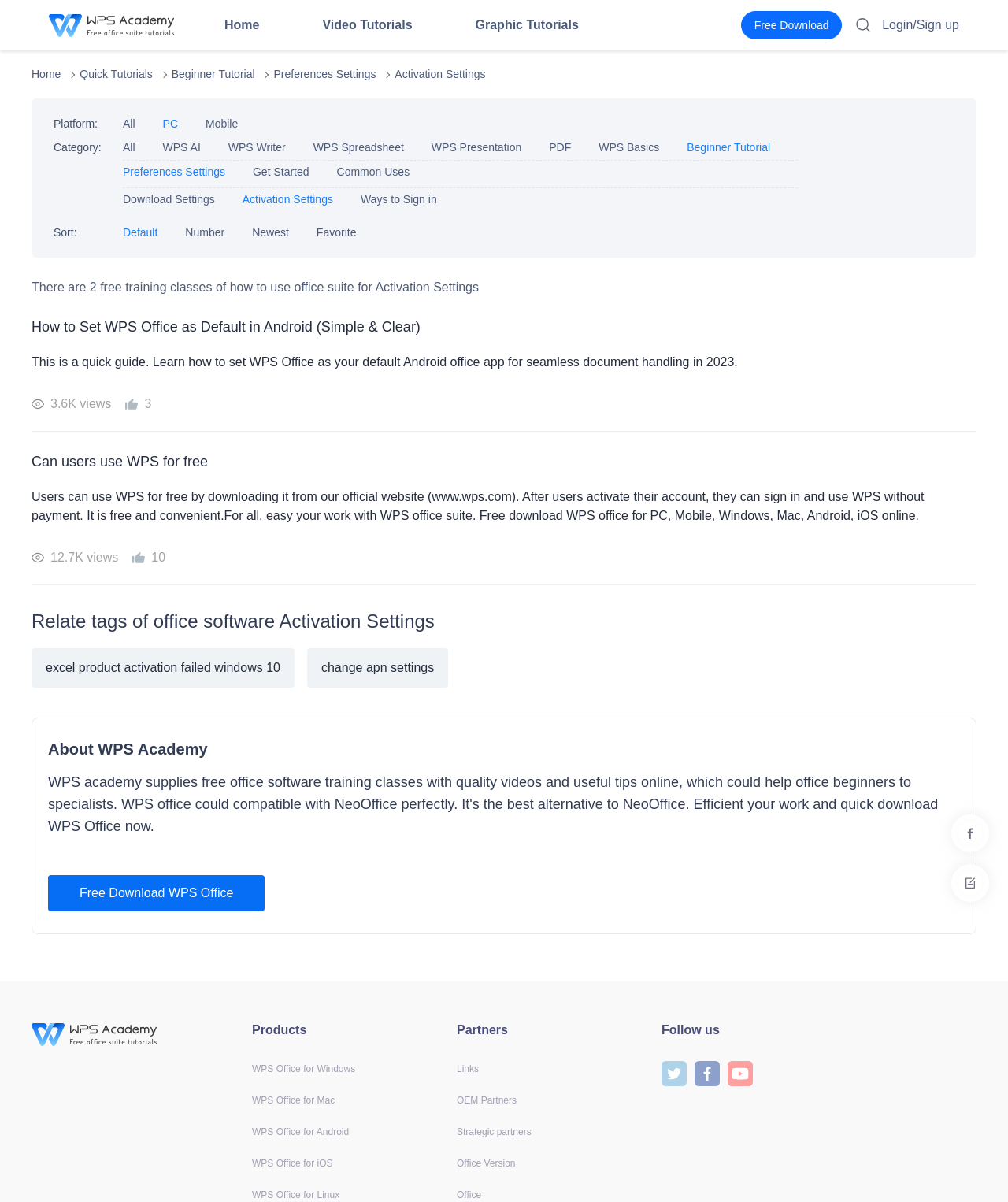What is the view count of the video 'How to Set WPS Office as Default in Android (Simple & Clear)'?
Using the image as a reference, give an elaborate response to the question.

The view count of the video can be found below the video title, where it says '3.6K views'. This indicates that the video has been viewed 3,600 times.